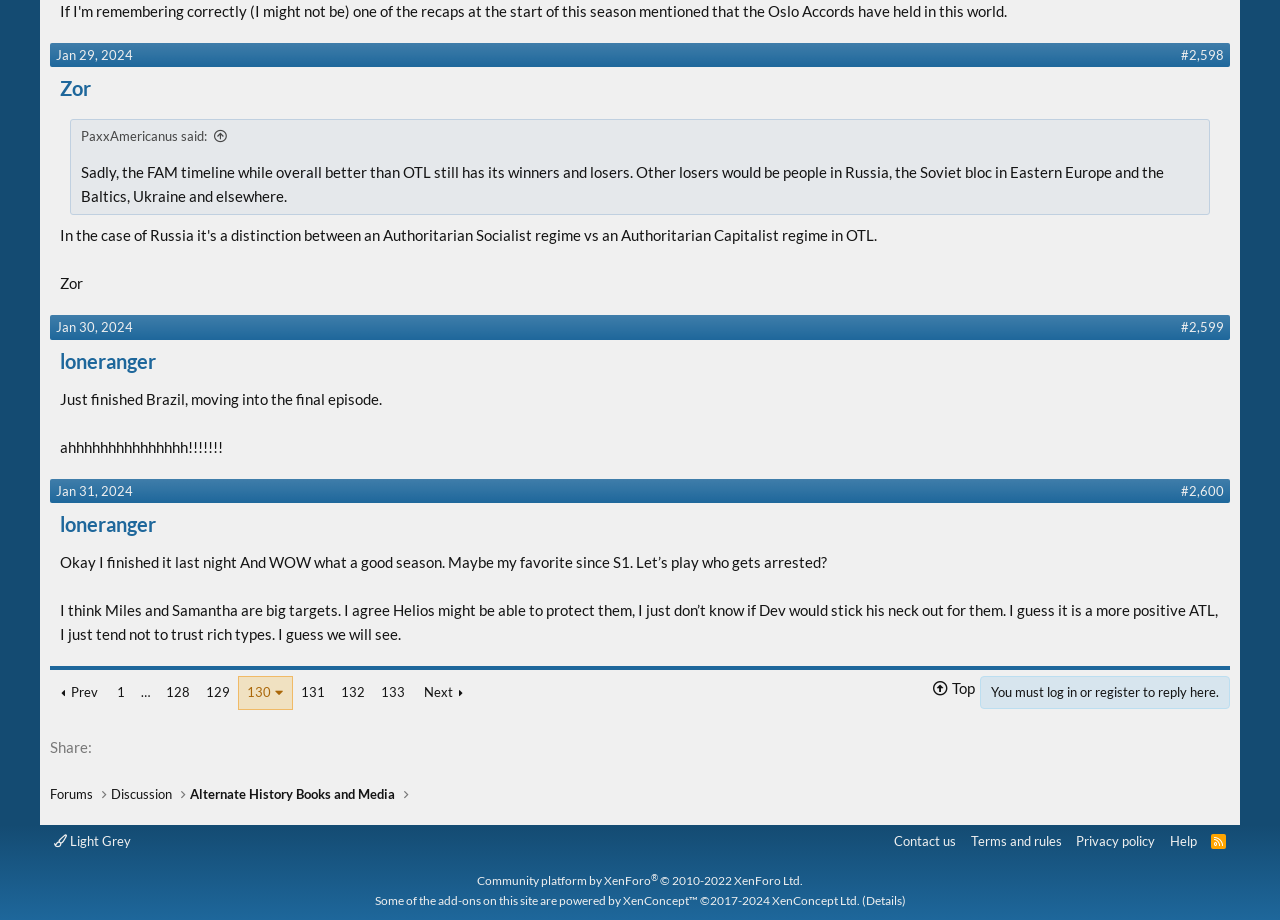Give a concise answer using only one word or phrase for this question:
What is the purpose of the 'Share:' link?

to share the content